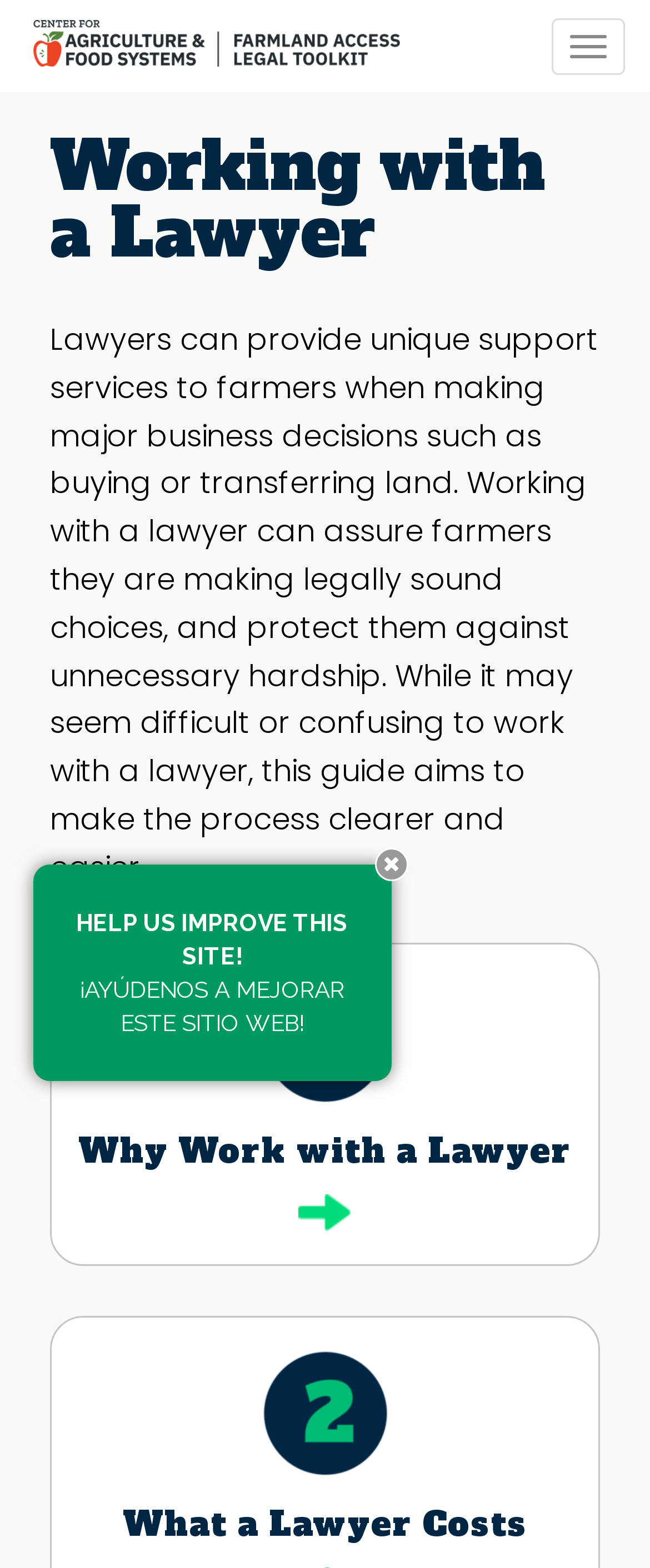Given the description Why Work with a Lawyer, predict the bounding box coordinates of the UI element. Ensure the coordinates are in the format (top-left x, top-left y, bottom-right x, bottom-right y) and all values are between 0 and 1.

[0.077, 0.601, 0.923, 0.807]